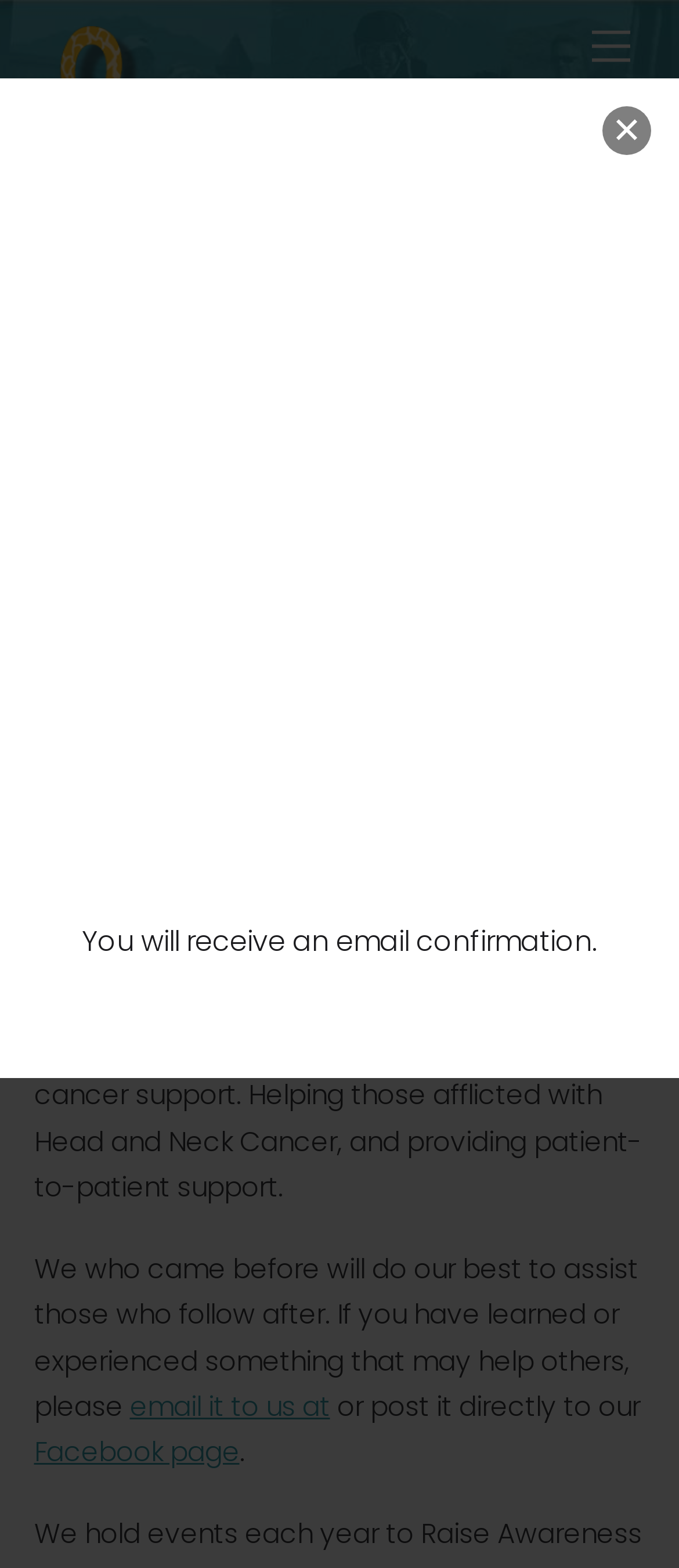What is the purpose of this website?
Please provide a detailed and thorough answer to the question.

Based on the website's content, it is clear that the website is dedicated to providing support to those afflicted with head and neck cancer, as well as offering patient-to-patient support. This is evident from the static text that reads 'This web site is dedicated to head and neck cancer support. Helping those afflicted with Head and Neck Cancer, and providing patient-to-patient support.'